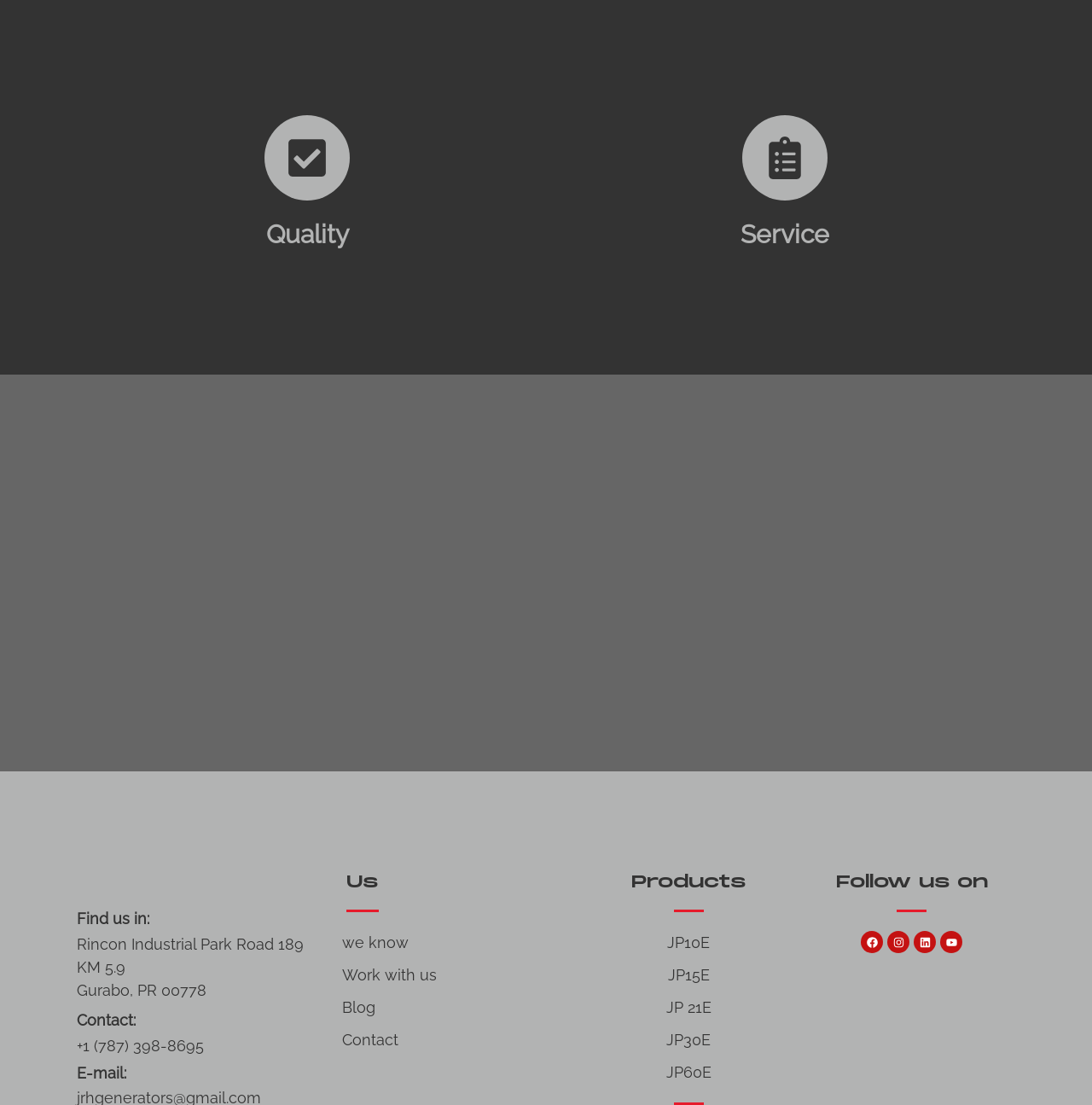Determine the bounding box coordinates of the clickable area required to perform the following instruction: "Learn Thai". The coordinates should be represented as four float numbers between 0 and 1: [left, top, right, bottom].

None